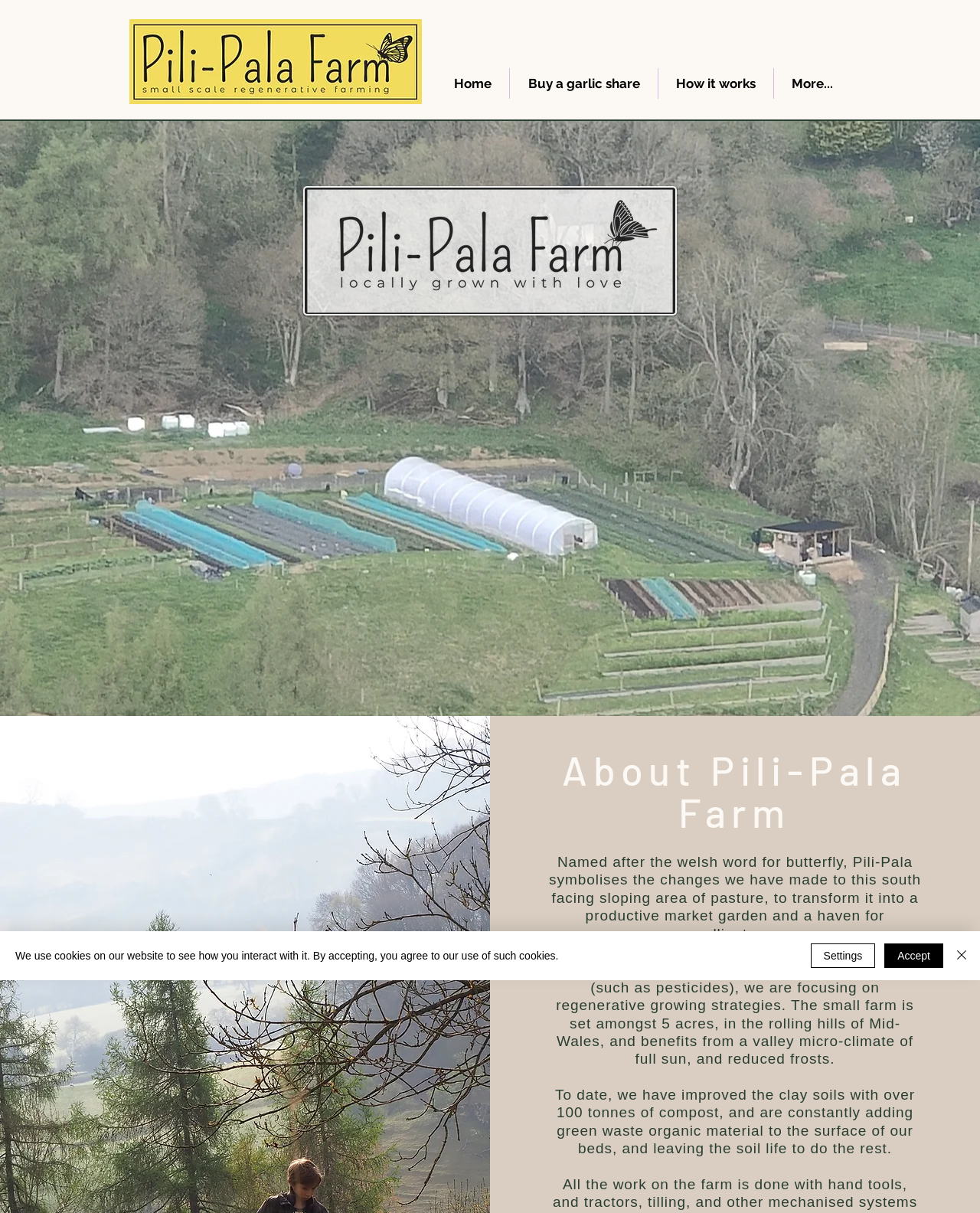Determine the bounding box coordinates for the UI element matching this description: "Get Best Price".

None